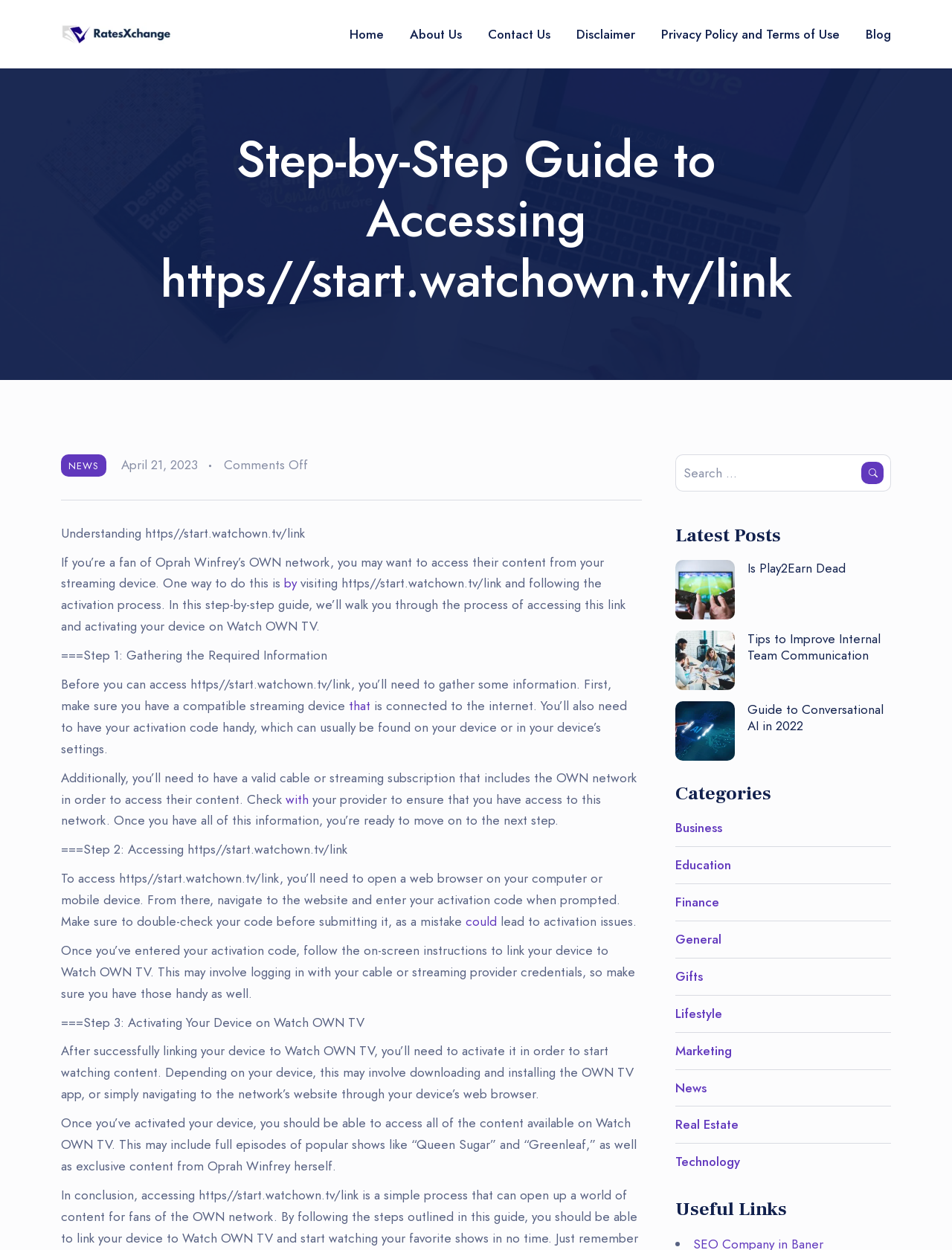What type of content is available on Watch OWN TV?
Based on the content of the image, thoroughly explain and answer the question.

The webpage mentions that Watch OWN TV offers full episodes of popular shows like 'Queen Sugar' and 'Greenleaf', as well as exclusive content from Oprah Winfrey herself.